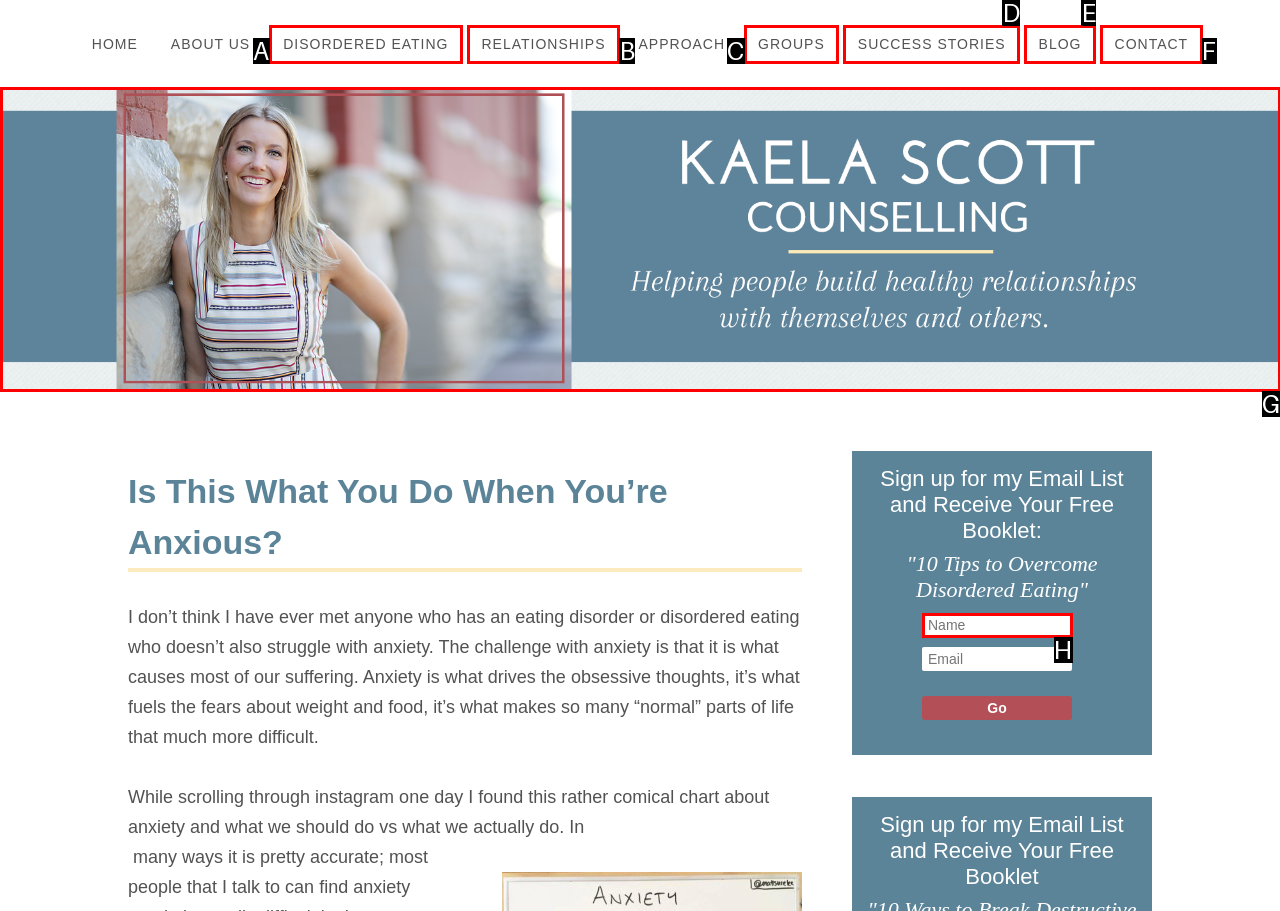Based on the description Contact, identify the most suitable HTML element from the options. Provide your answer as the corresponding letter.

F